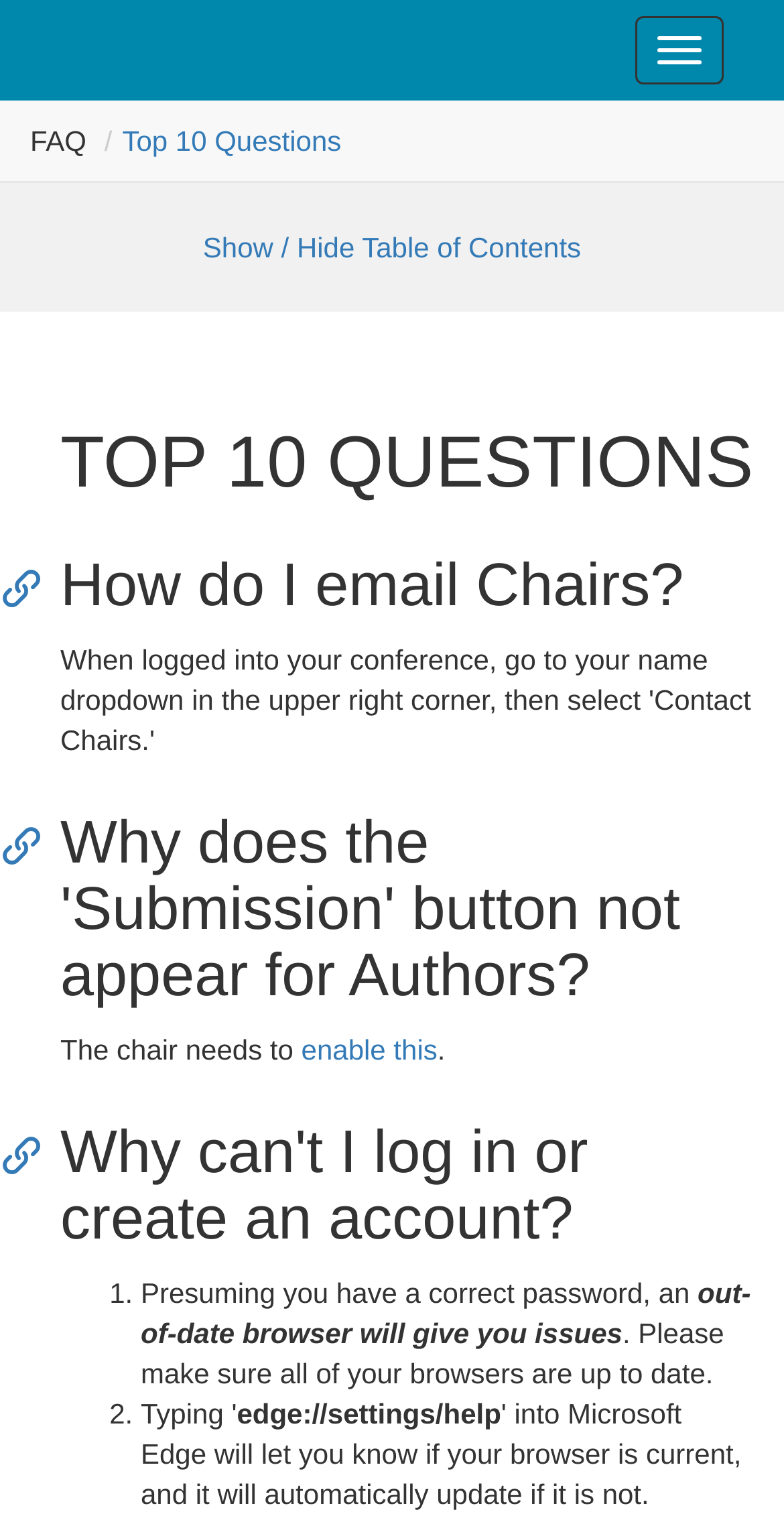Answer briefly with one word or phrase:
What is the topic of the first question in the FAQ section?

How do I email Chairs?